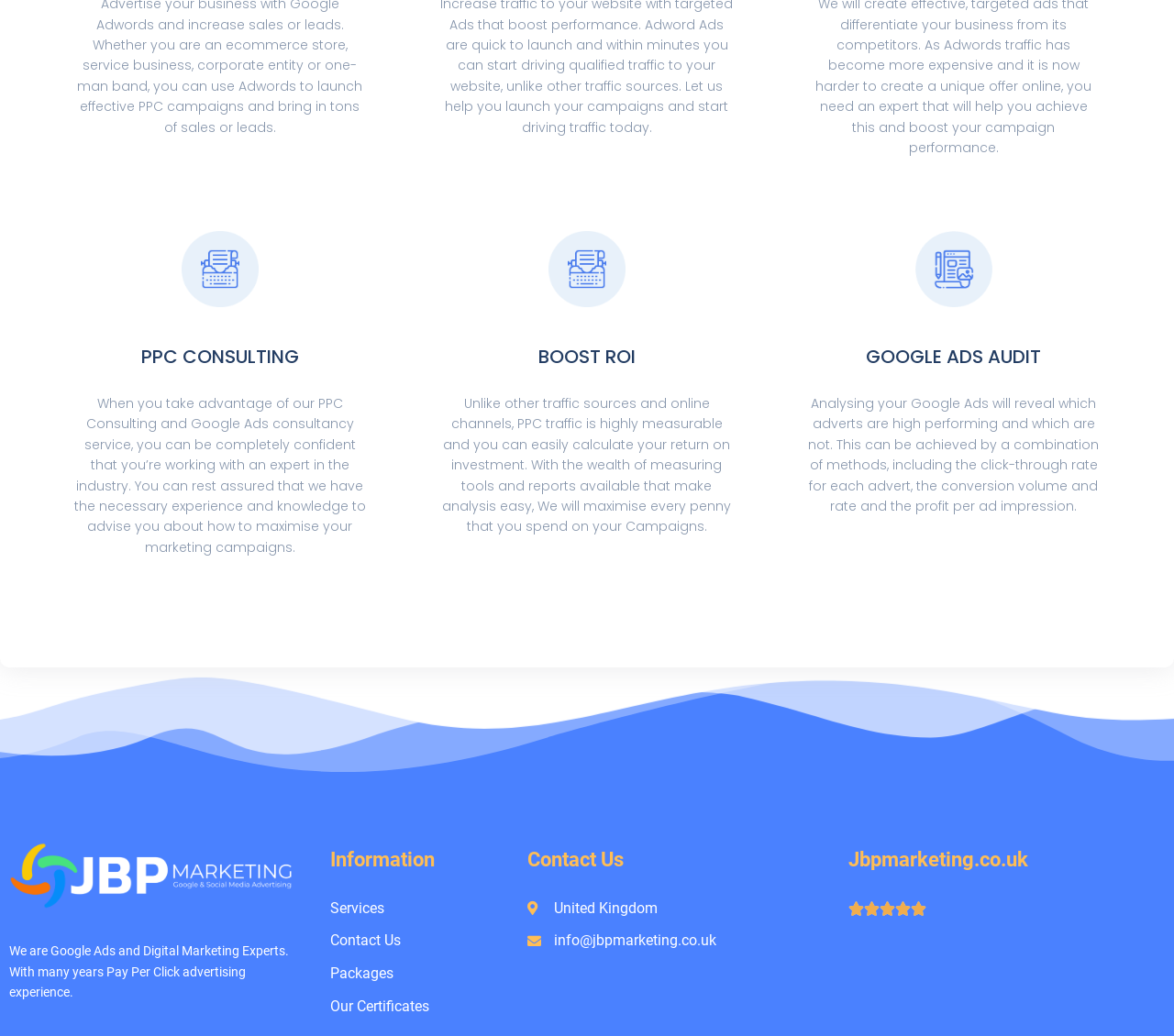Based on the element description Services, identify the bounding box of the UI element in the given webpage screenshot. The coordinates should be in the format (top-left x, top-left y, bottom-right x, bottom-right y) and must be between 0 and 1.

[0.281, 0.865, 0.45, 0.888]